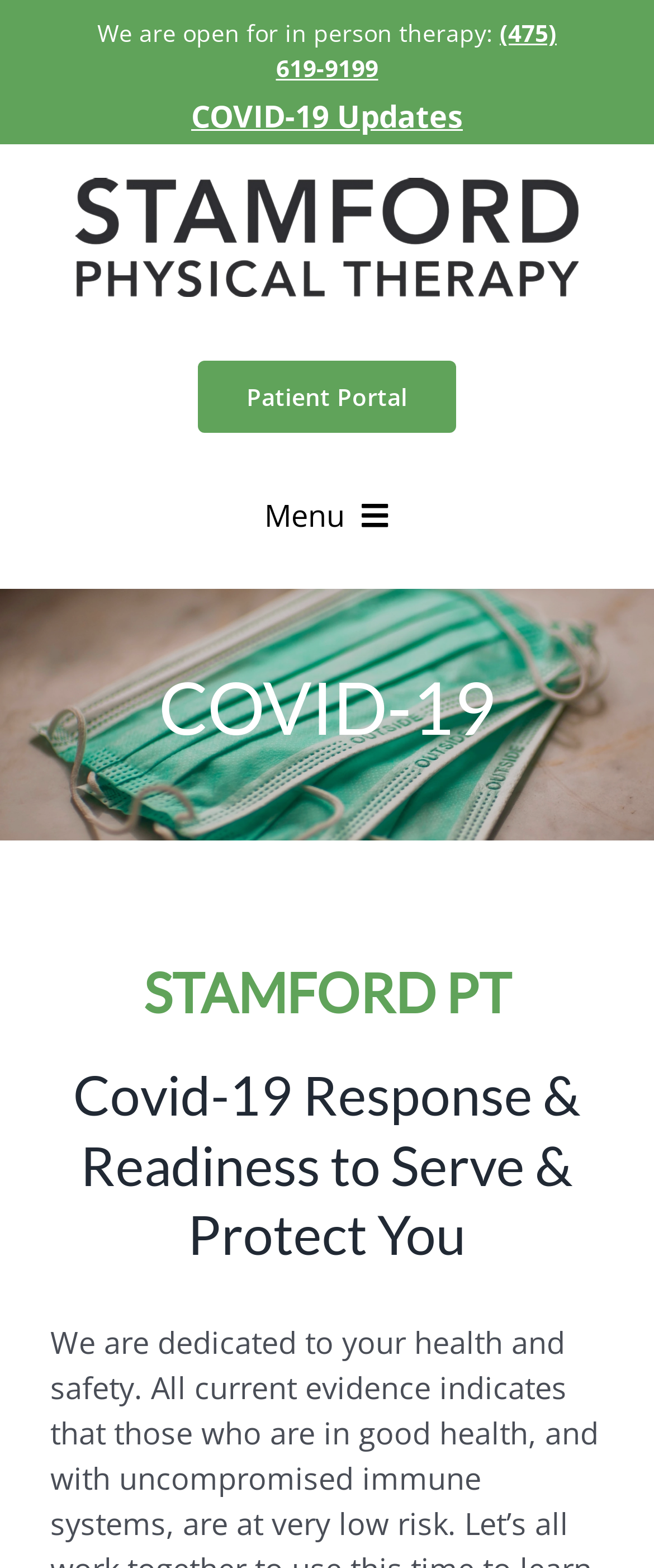How many services are listed on the website?
Using the visual information from the image, give a one-word or short-phrase answer.

7